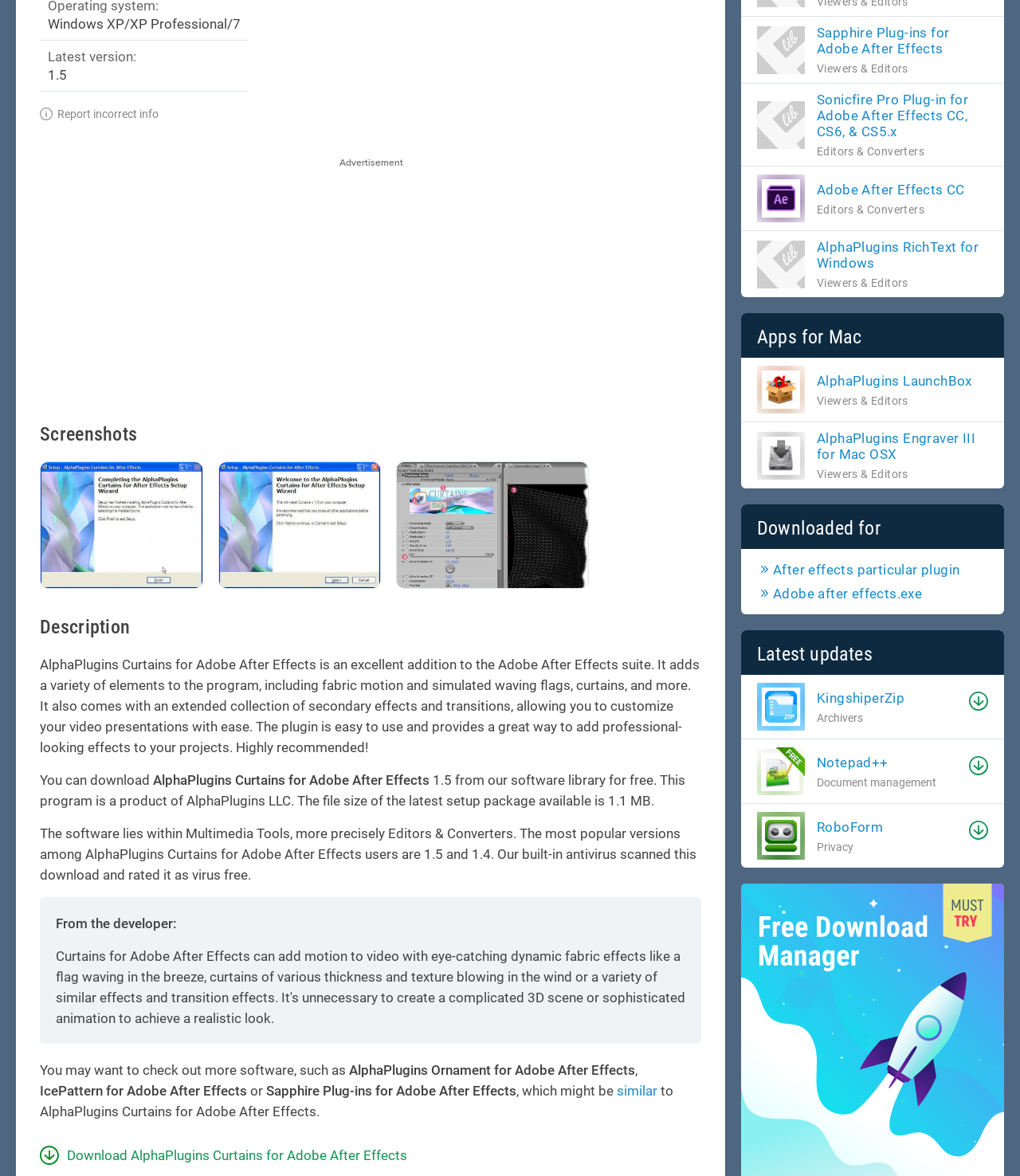Find the bounding box coordinates of the UI element according to this description: "After effects particular plugin".

[0.742, 0.478, 0.941, 0.491]